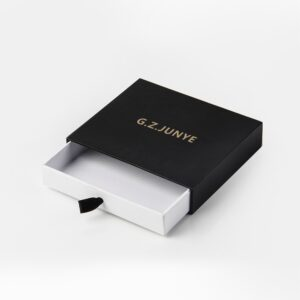What is the brand name embossed on the top of the box? Based on the screenshot, please respond with a single word or phrase.

G.Z. JUNYE